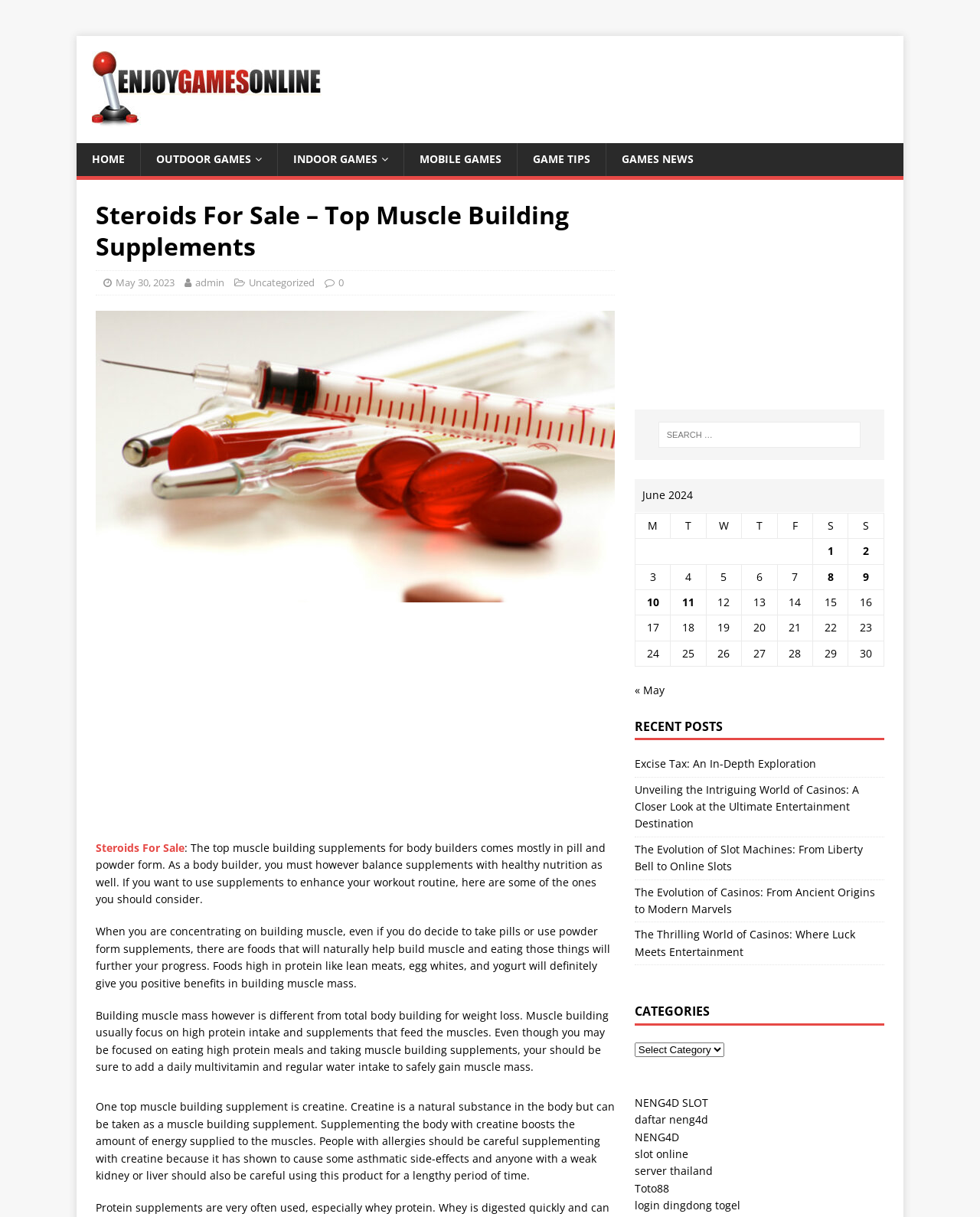What is the format of the muscle building supplements discussed on this webpage?
Based on the image, answer the question with a single word or brief phrase.

Pill and powder form